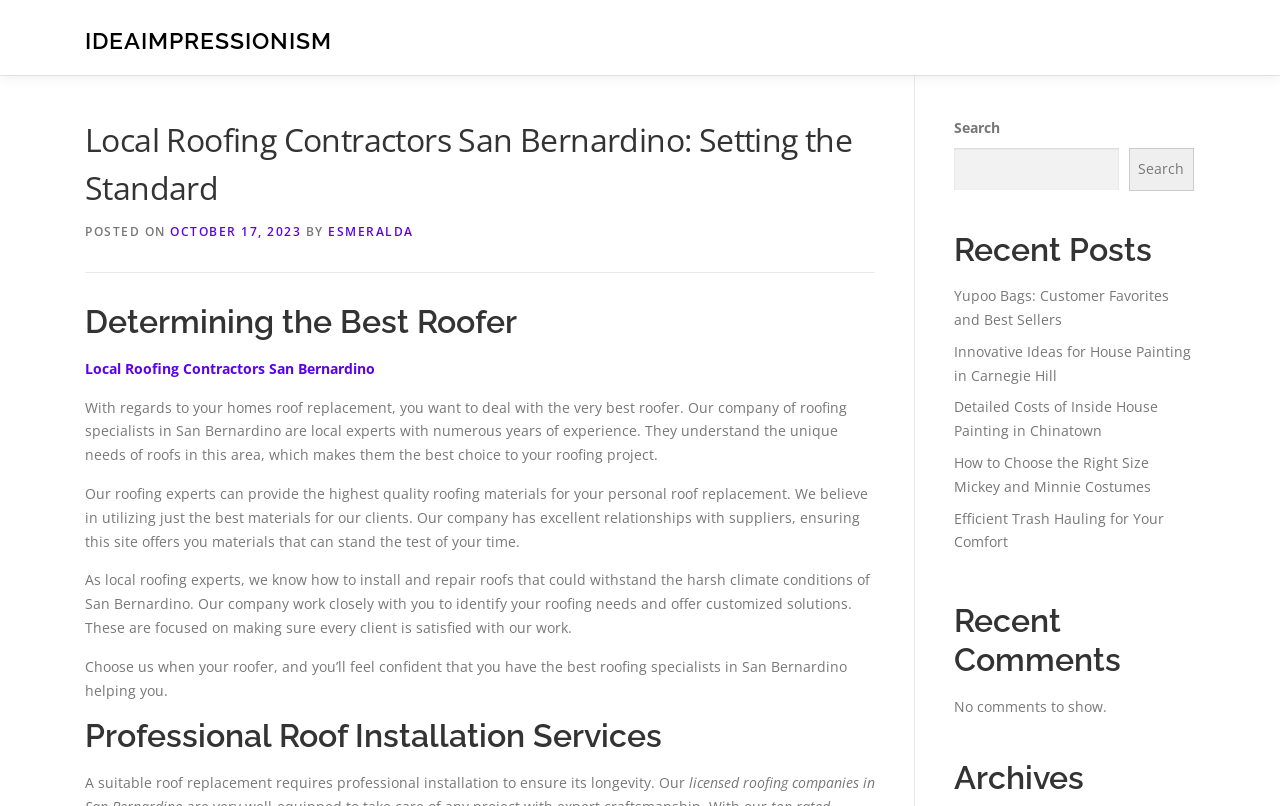Using the information in the image, give a comprehensive answer to the question: 
What type of service does the company provide?

Based on the webpage content, the company provides roofing services, including roof replacement, installation, and repair, as mentioned in the paragraphs under the heading 'Determining the Best Roofer' and 'Professional Roof Installation Services'.